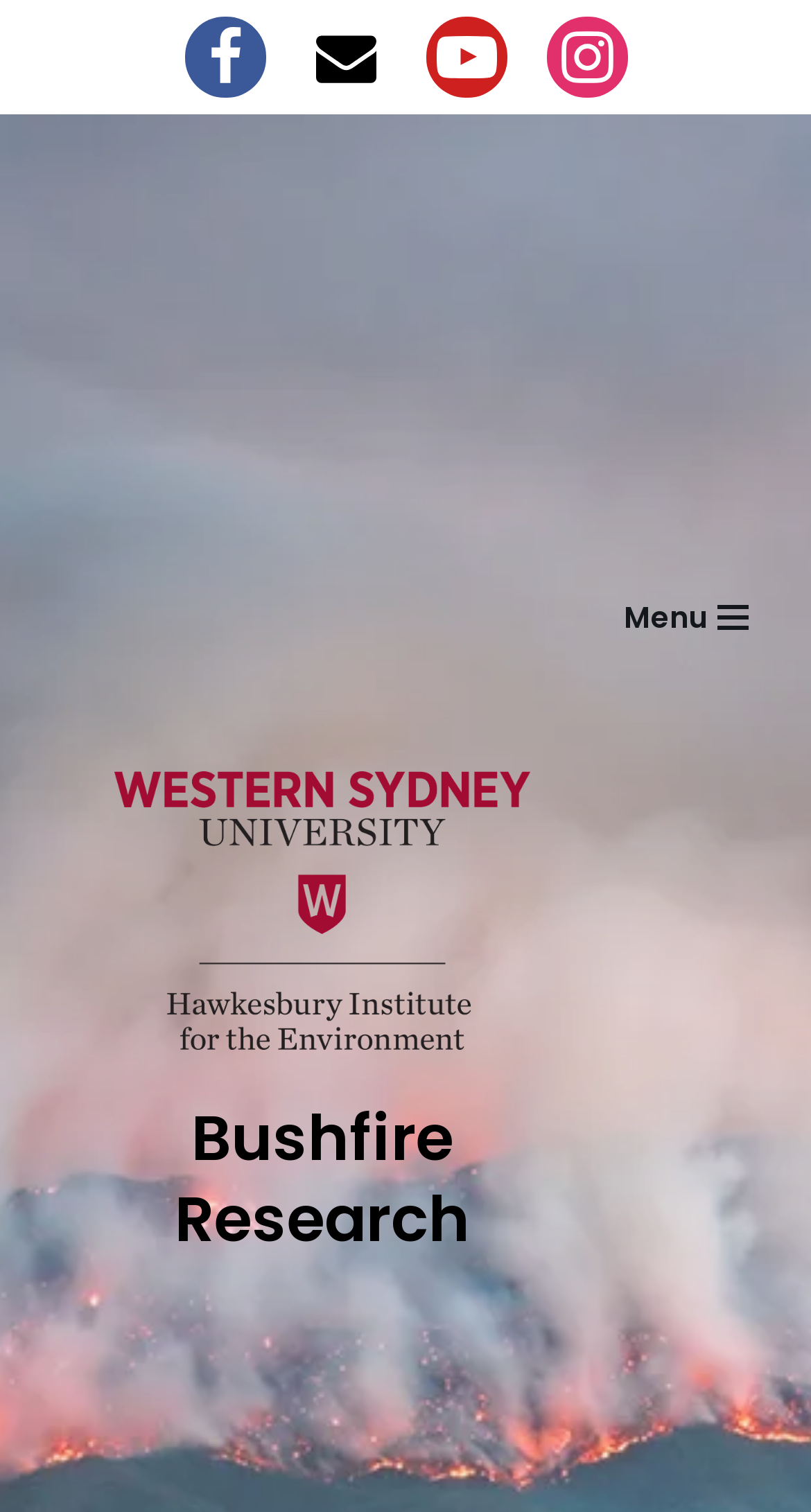Please answer the following question using a single word or phrase: 
How many images are there in the social media links section?

4